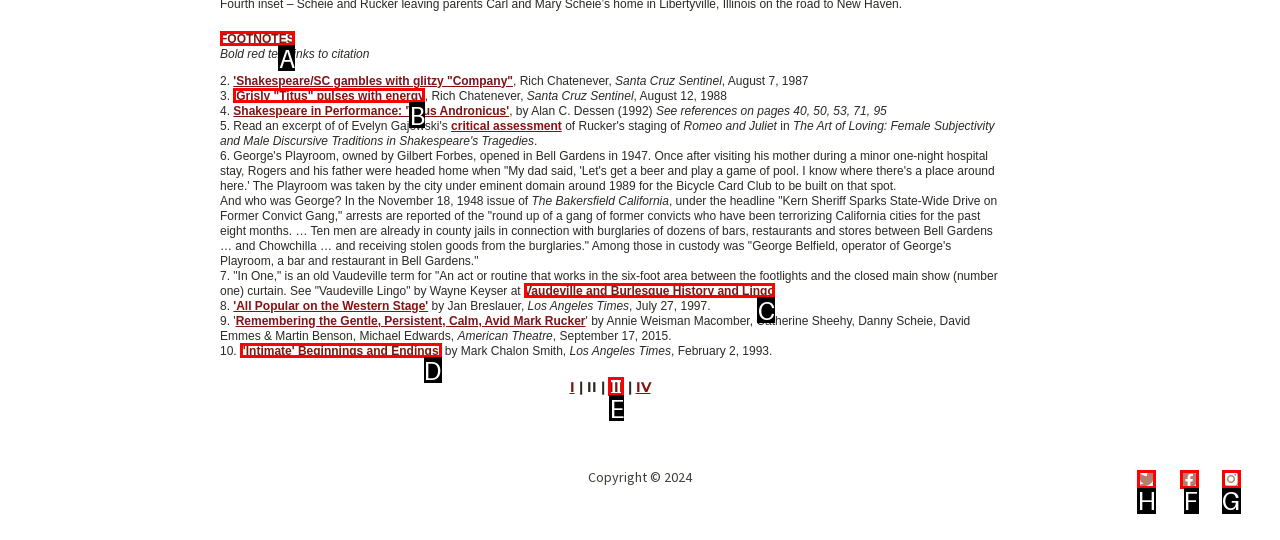Identify the letter of the UI element needed to carry out the task: Check Twitter
Reply with the letter of the chosen option.

H